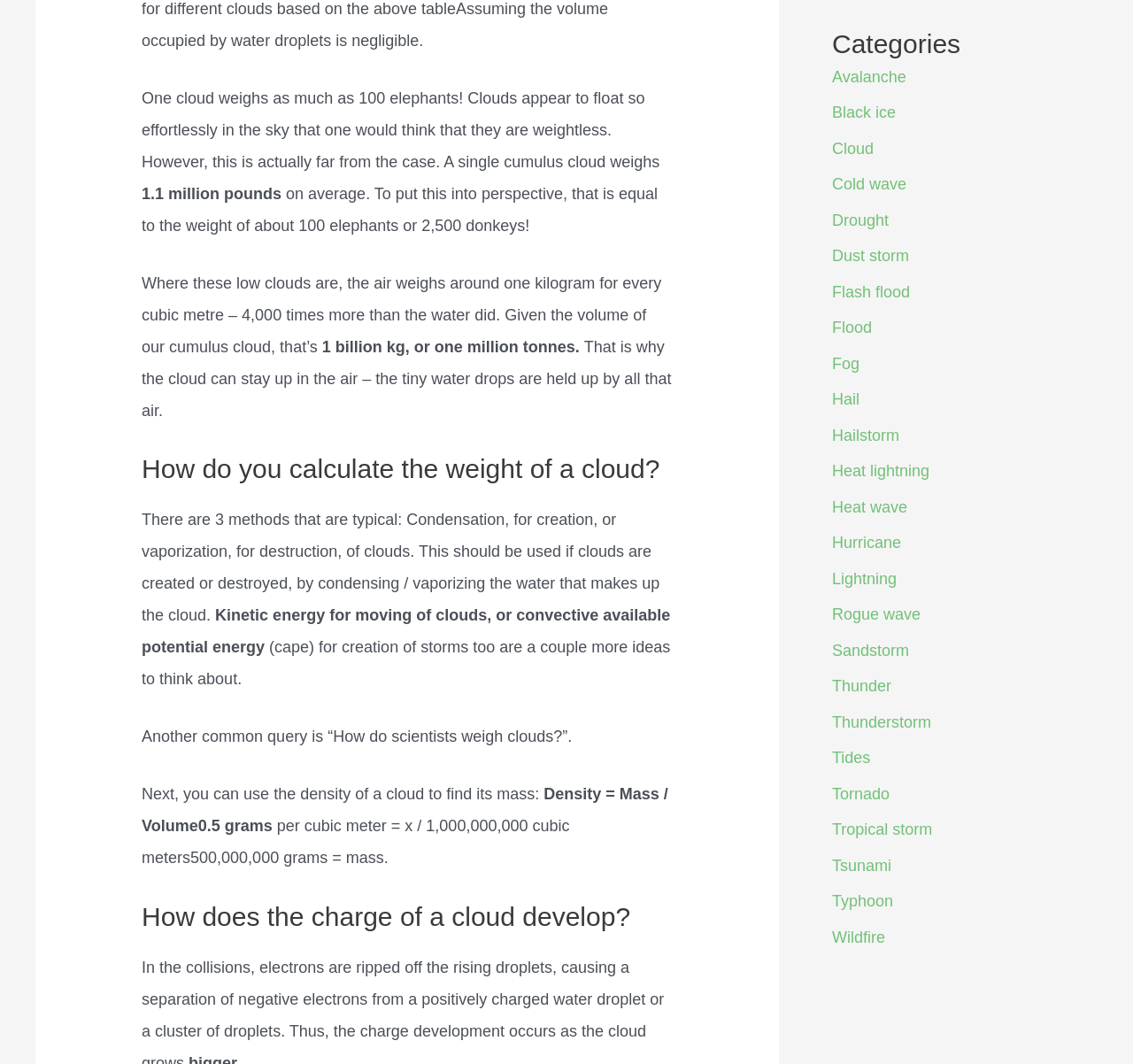Identify the bounding box for the described UI element: "Tropical storm".

[0.734, 0.771, 0.823, 0.788]